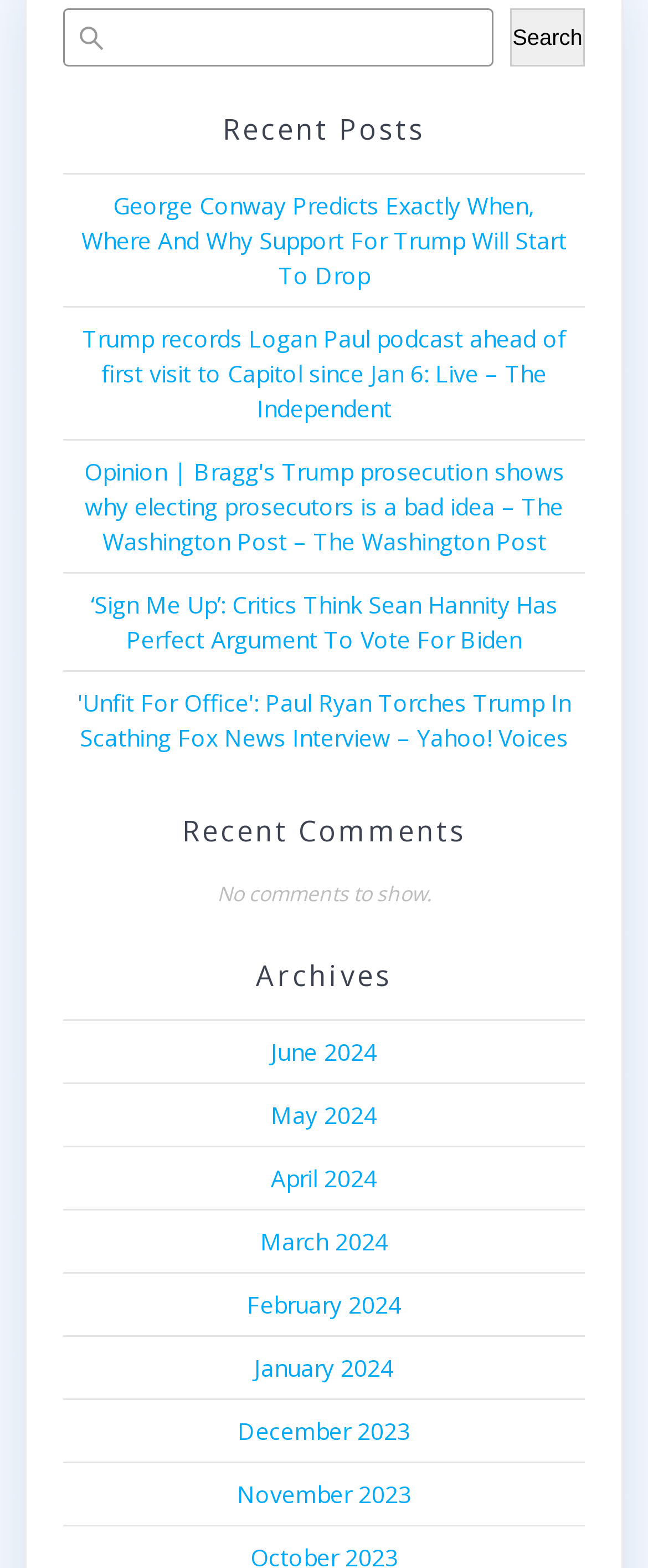Predict the bounding box coordinates of the area that should be clicked to accomplish the following instruction: "search for something". The bounding box coordinates should consist of four float numbers between 0 and 1, i.e., [left, top, right, bottom].

[0.098, 0.006, 0.902, 0.043]